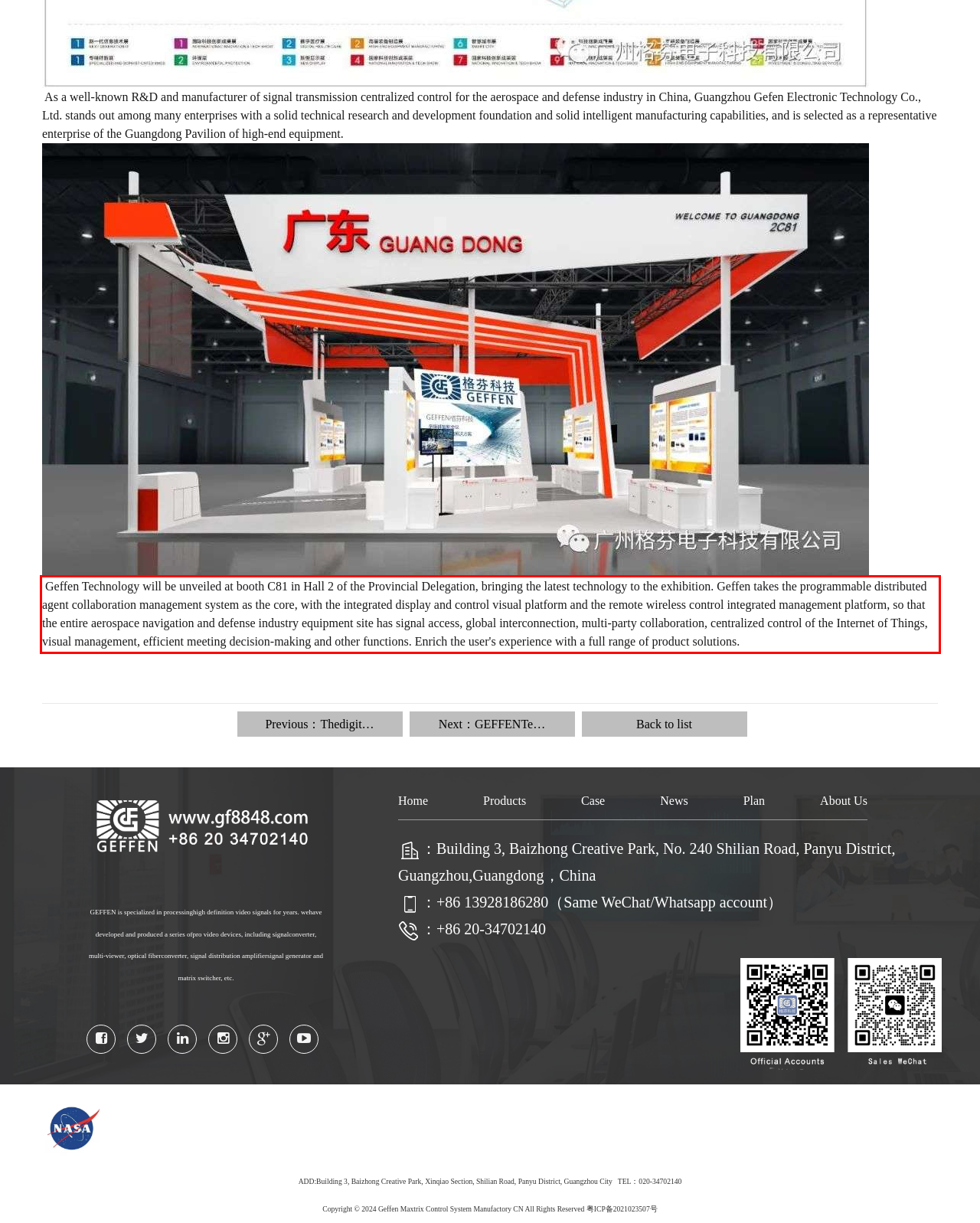You are provided with a screenshot of a webpage that includes a UI element enclosed in a red rectangle. Extract the text content inside this red rectangle.

Geffen Technology will be unveiled at booth C81 in Hall 2 of the Provincial Delegation, bringing the latest technology to the exhibition. Geffen takes the programmable distributed agent collaboration management system as the core, with the integrated display and control visual platform and the remote wireless control integrated management platform, so that the entire aerospace navigation and defense industry equipment site has signal access, global interconnection, multi-party collaboration, centralized control of the Internet of Things, visual management, efficient meeting decision-making and other functions. Enrich the user's experience with a full range of product solutions.